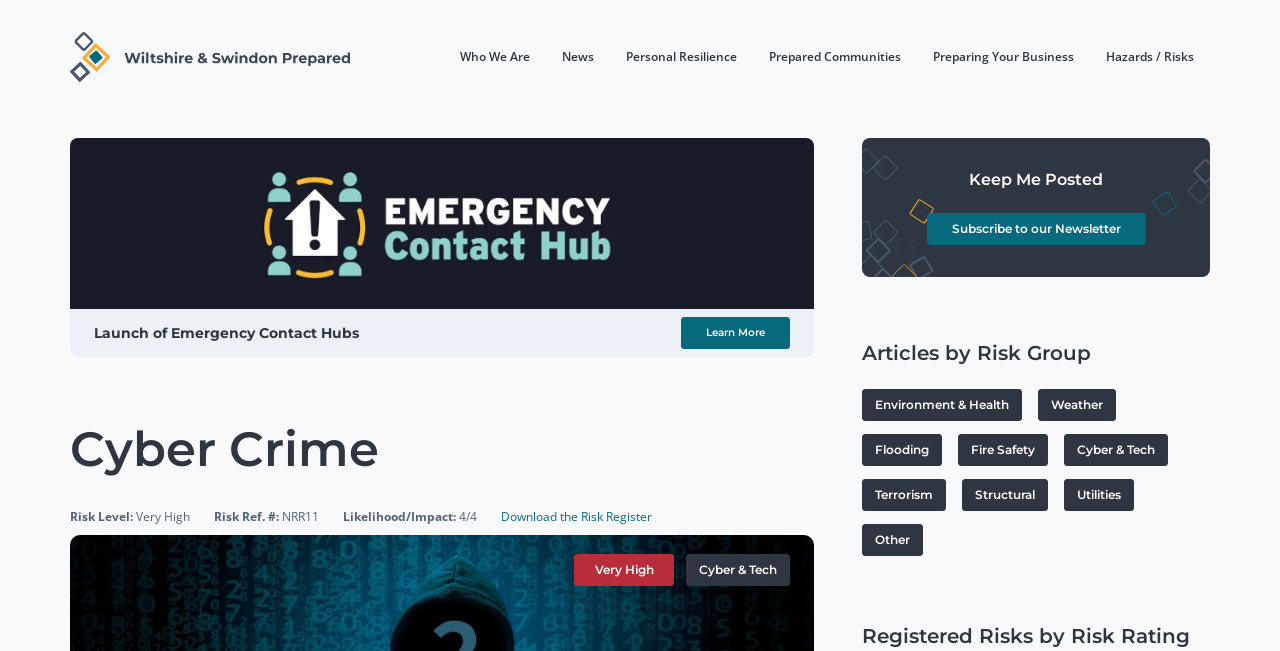Provide an in-depth description of the elements and layout of the webpage.

The webpage is about Cyber Crime and Risk Advice, with a focus on Wiltshire and Swindon Prepared. At the top, there is a logo and a link to "Wiltshire & Swindon Prepared" on the left, and a navigation menu with buttons to "Who We Are", "News", "Personal Resilience", "Prepared Communities", "Preparing Your Business", and "Hazards / Risks" on the right.

Below the navigation menu, there is a section with a heading "Launch of Emergency Contact Hubs" and an image related to the topic. There are two links to "Launch of Emergency Contact Hubs" and a "Learn More" link.

Further down, there is a section focused on Cyber Crime, with a heading "Cyber Crime" and a risk level indicator showing "Very High". There are also details about the risk, including a reference number and a likelihood/impact rating. A link to download the Risk Register is provided.

On the right side of the page, there are three columns of links and headings. The first column has a heading "Keep Me Posted" and a link to subscribe to a newsletter. The second column has a heading "Articles by Risk Group" and links to various risk groups, including Environment & Health, Weather, Flooding, and more. The third column has a heading "Registered Risks by Risk Rating" and is likely a list of risks organized by their rating.

Overall, the webpage appears to be a resource for individuals and businesses to learn about and prepare for various risks, including cyber crime, and to access relevant information and advice.